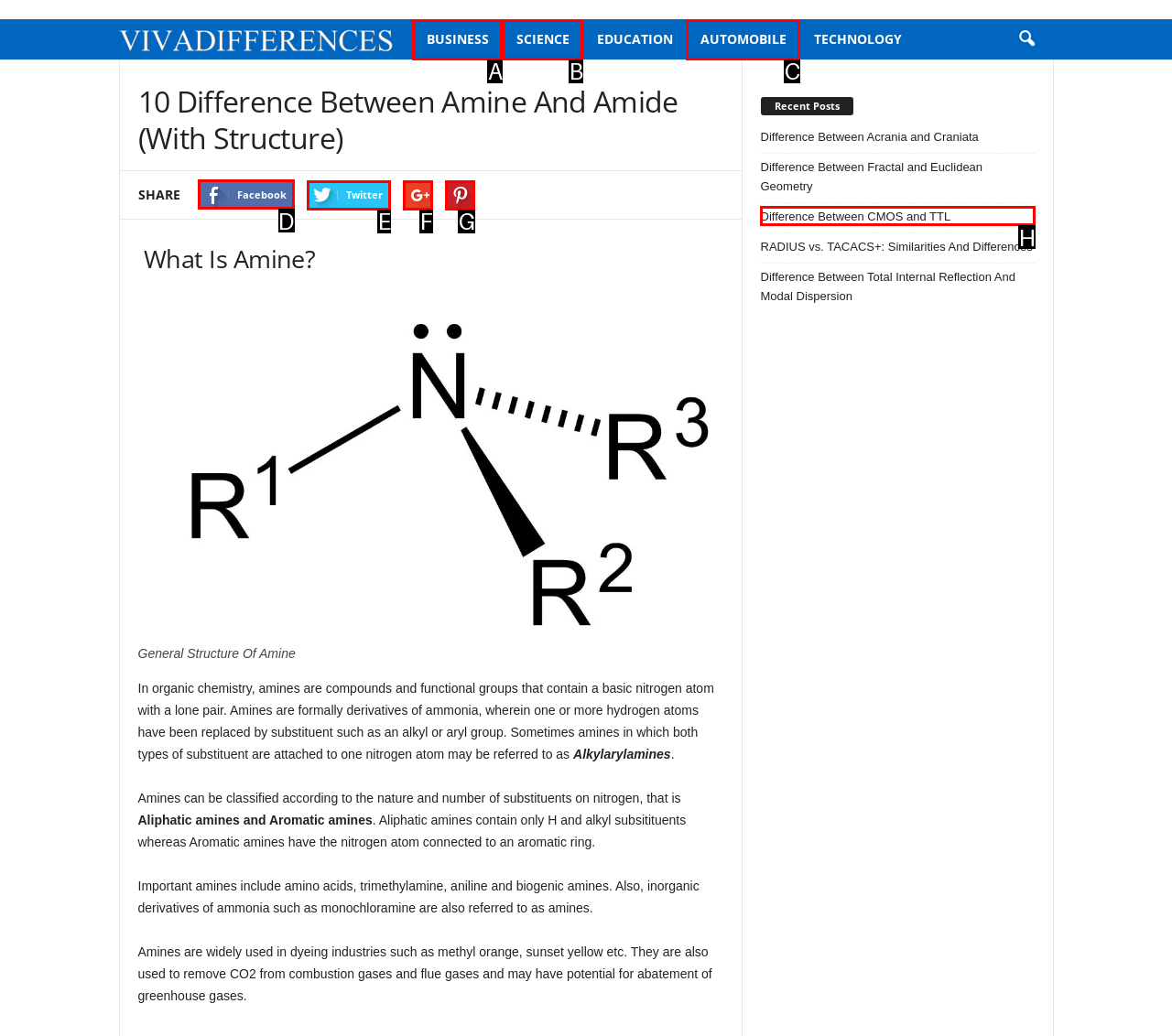Tell me which element should be clicked to achieve the following objective: Click on the Facebook link
Reply with the letter of the correct option from the displayed choices.

D